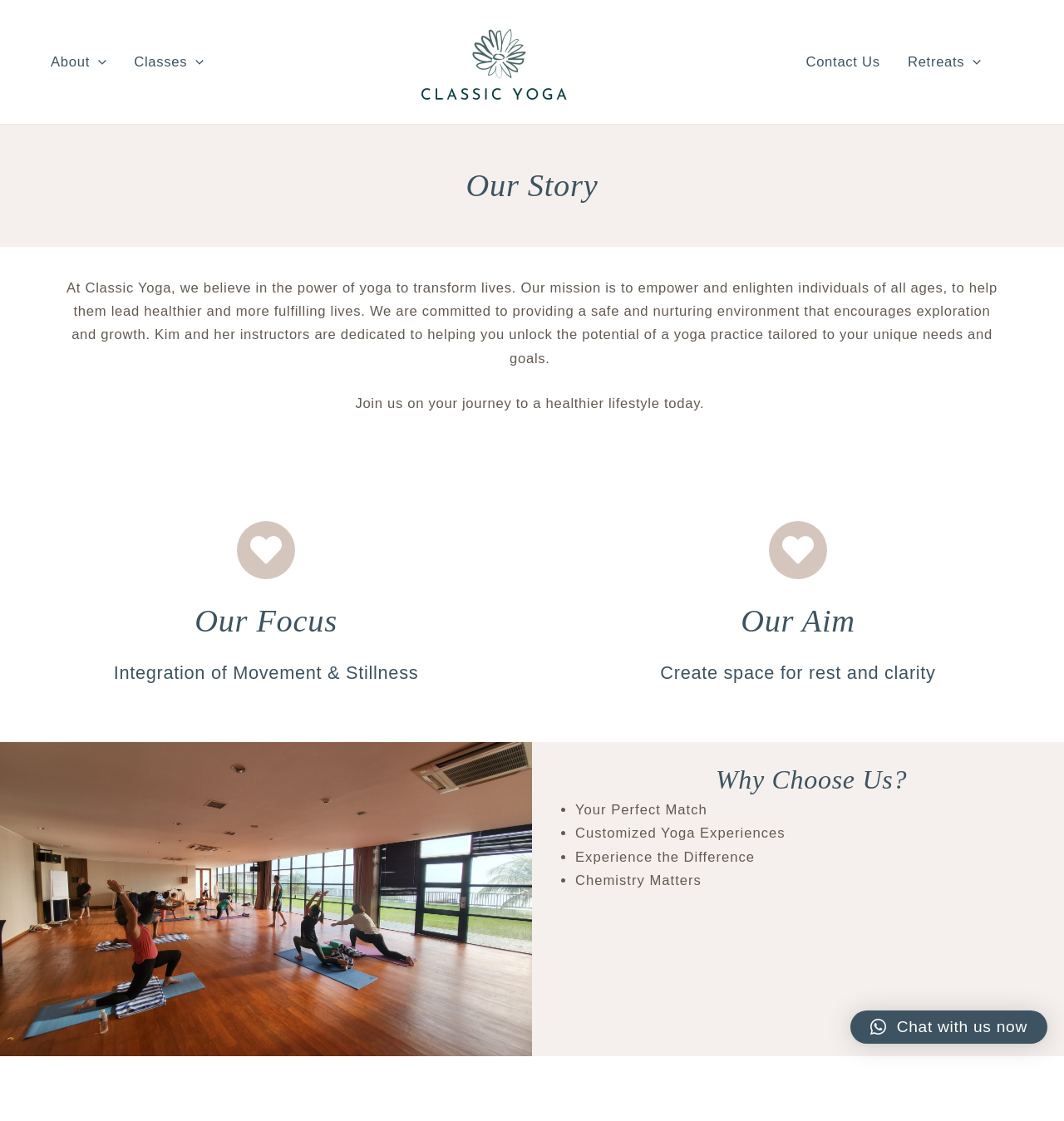What is the name of the yoga studio?
Please answer the question with as much detail and depth as you can.

The name of the yoga studio can be found in the link element with the text 'CLASSIC YOGA' at the top of the page, which is also the logo of the studio.